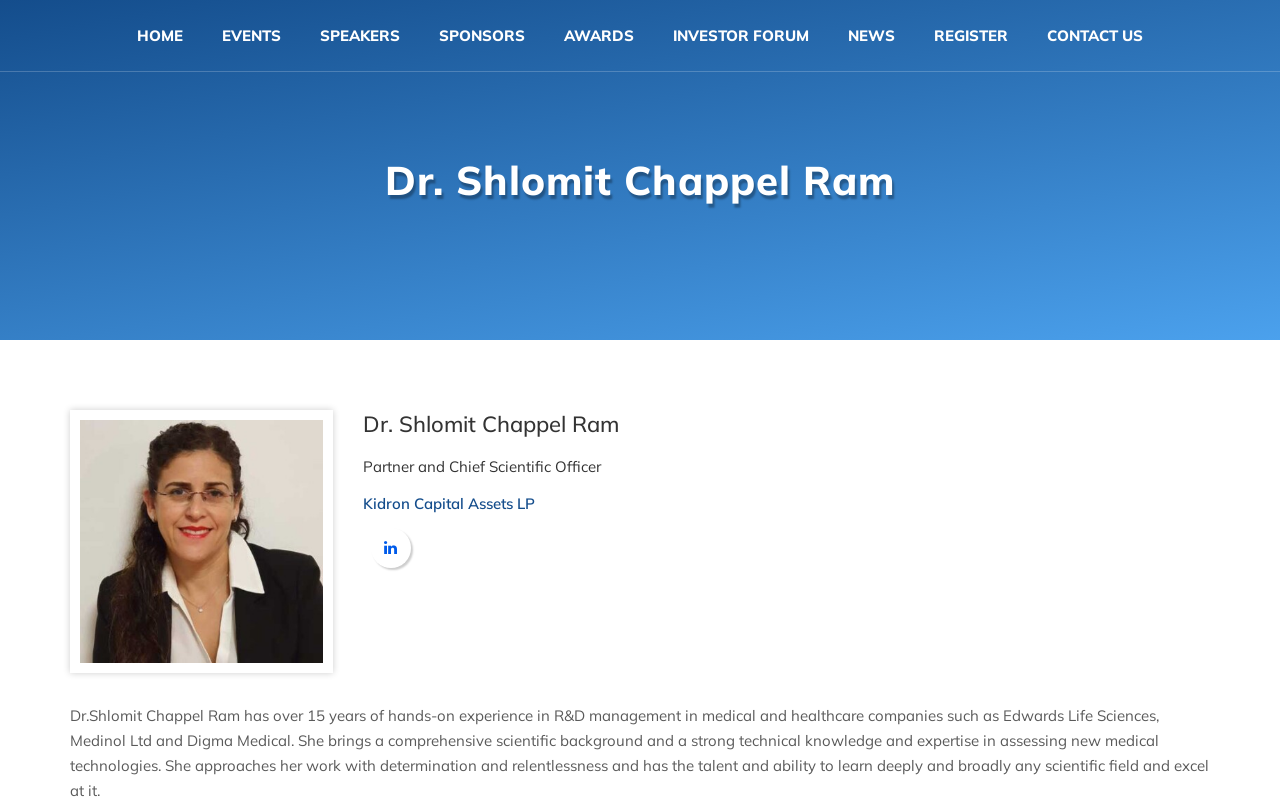Offer a detailed account of what is visible on the webpage.

The webpage is about Dr. Shlomit Chappel Ram, a Partner and Chief Scientific Officer at Kidron Capital Assets LP. At the top of the page, there is a navigation menu with 8 links: HOME, EVENTS, SPEAKERS, SPONSORS, AWARDS, INVESTOR FORUM, NEWS, and REGISTER, followed by CONTACT US. 

Below the navigation menu, there is a large heading with Dr. Shlomit Chappel Ram's name. Another heading with the same name appears further down the page, accompanied by a brief description of her role and company. 

A paragraph of text provides more information about Dr. Shlomit Chappel Ram's background, including her experience in R&D management and her skills in assessing new medical technologies. This text is located near the bottom of the page. 

There is also a small icon, represented by the Unicode character '\uf0e1', situated near the bottom left of the page.